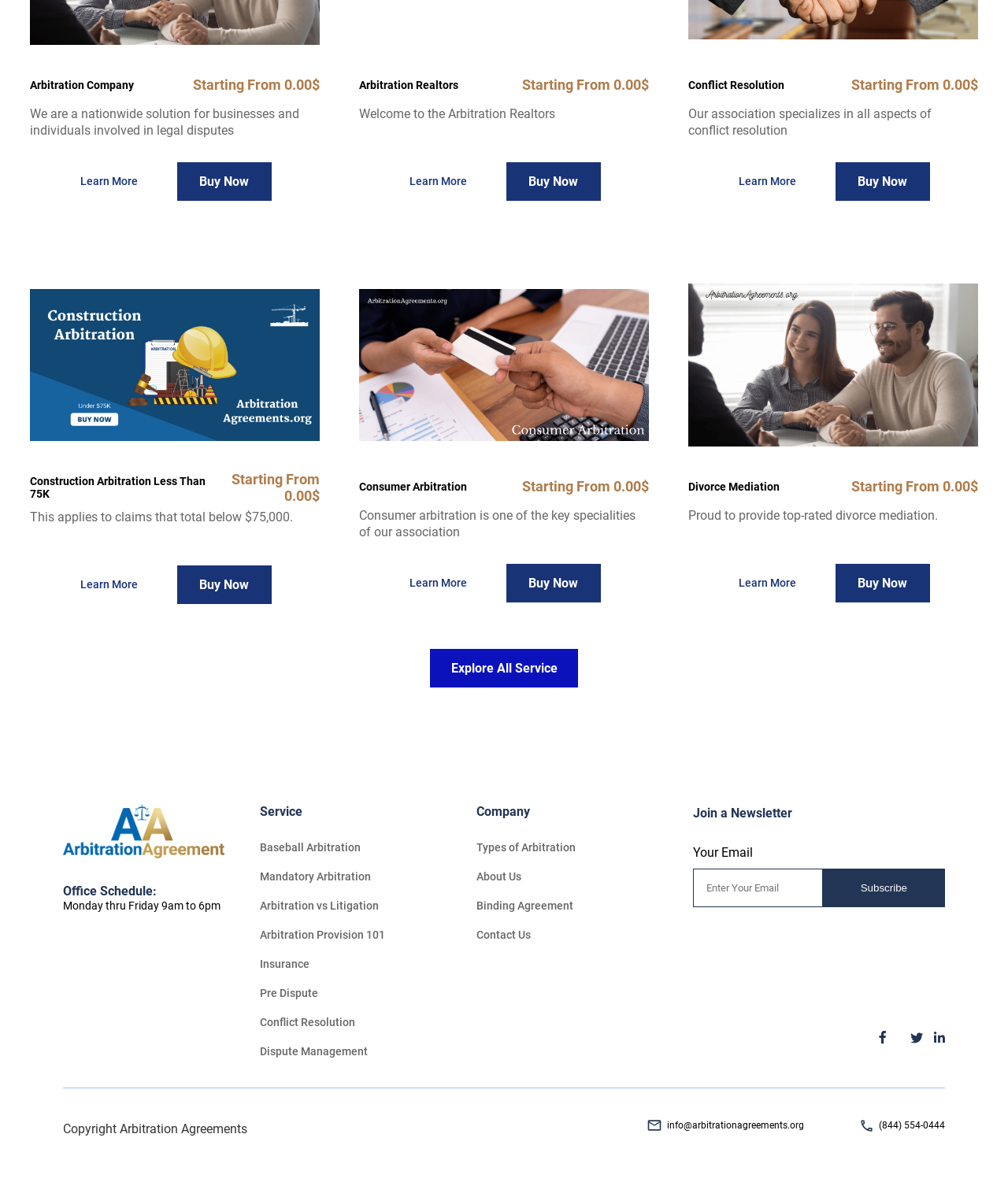Give a succinct answer to this question in a single word or phrase: 
How many types of arbitration services are listed?

At least 7